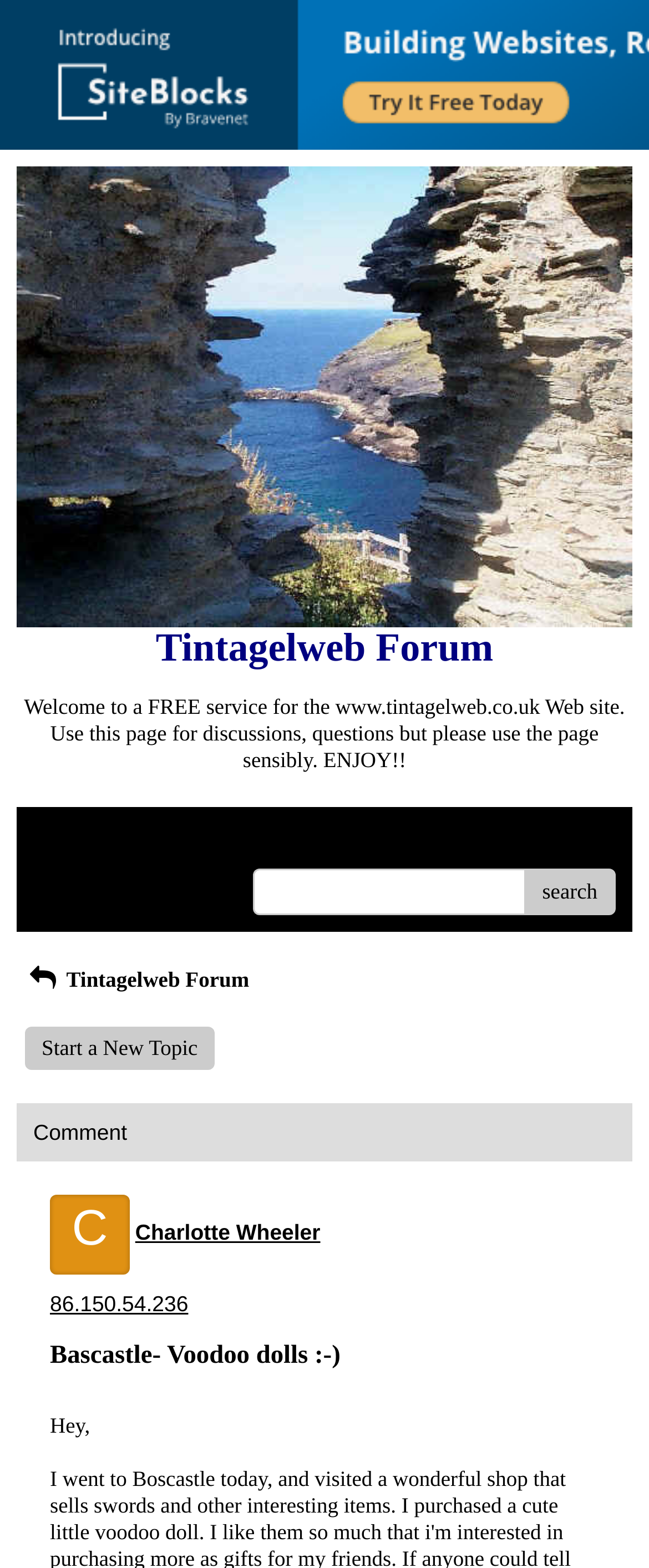Show the bounding box coordinates for the element that needs to be clicked to execute the following instruction: "Start a new topic". Provide the coordinates in the form of four float numbers between 0 and 1, i.e., [left, top, right, bottom].

[0.038, 0.655, 0.33, 0.683]